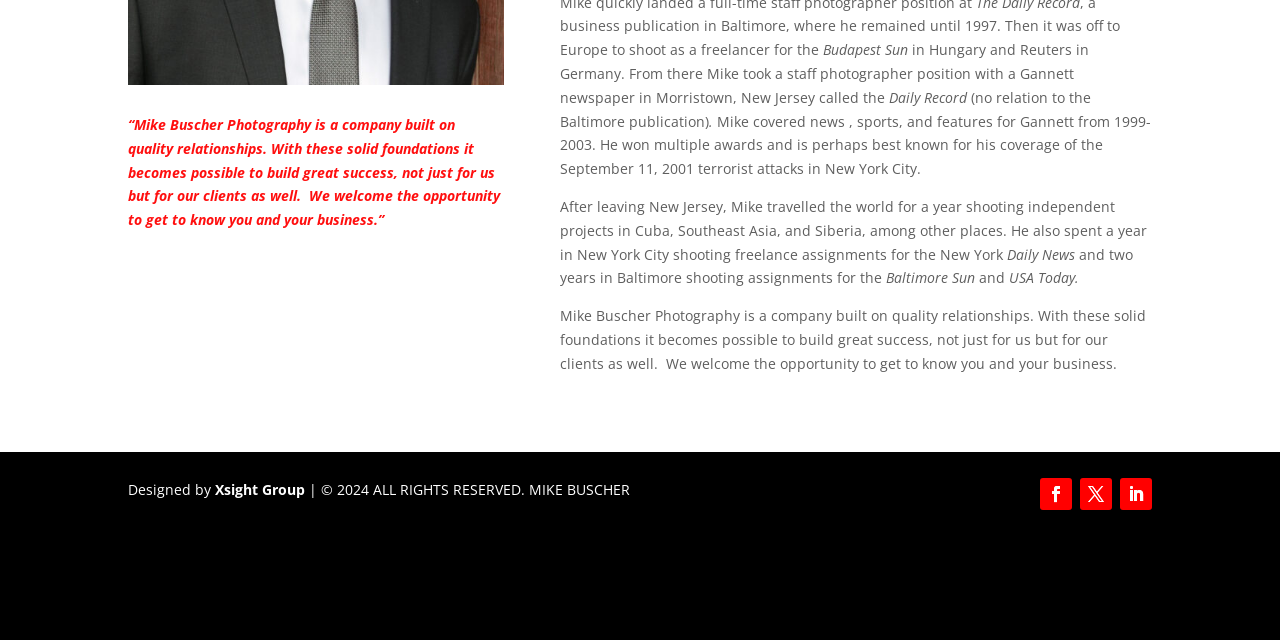Please provide the bounding box coordinate of the region that matches the element description: tfionline. Coordinates should be in the format (top-left x, top-left y, bottom-right x, bottom-right y) and all values should be between 0 and 1.

None